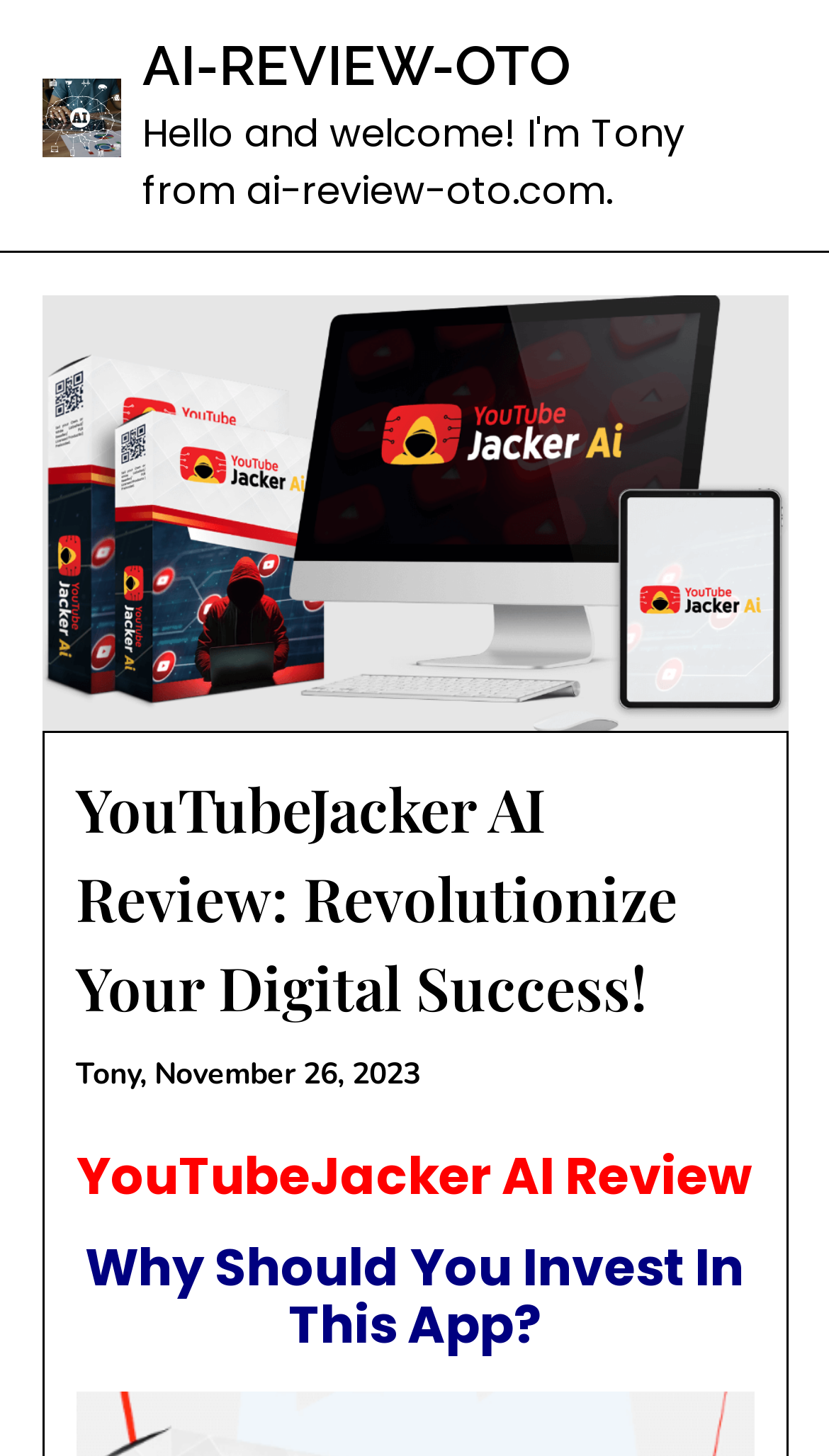When was the review published?
Give a detailed response to the question by analyzing the screenshot.

The review was published on 'November 26, 2023', which is mentioned in the link 'November 26, 2023' located below the main heading of the webpage, with a bounding box of [0.186, 0.724, 0.506, 0.752].